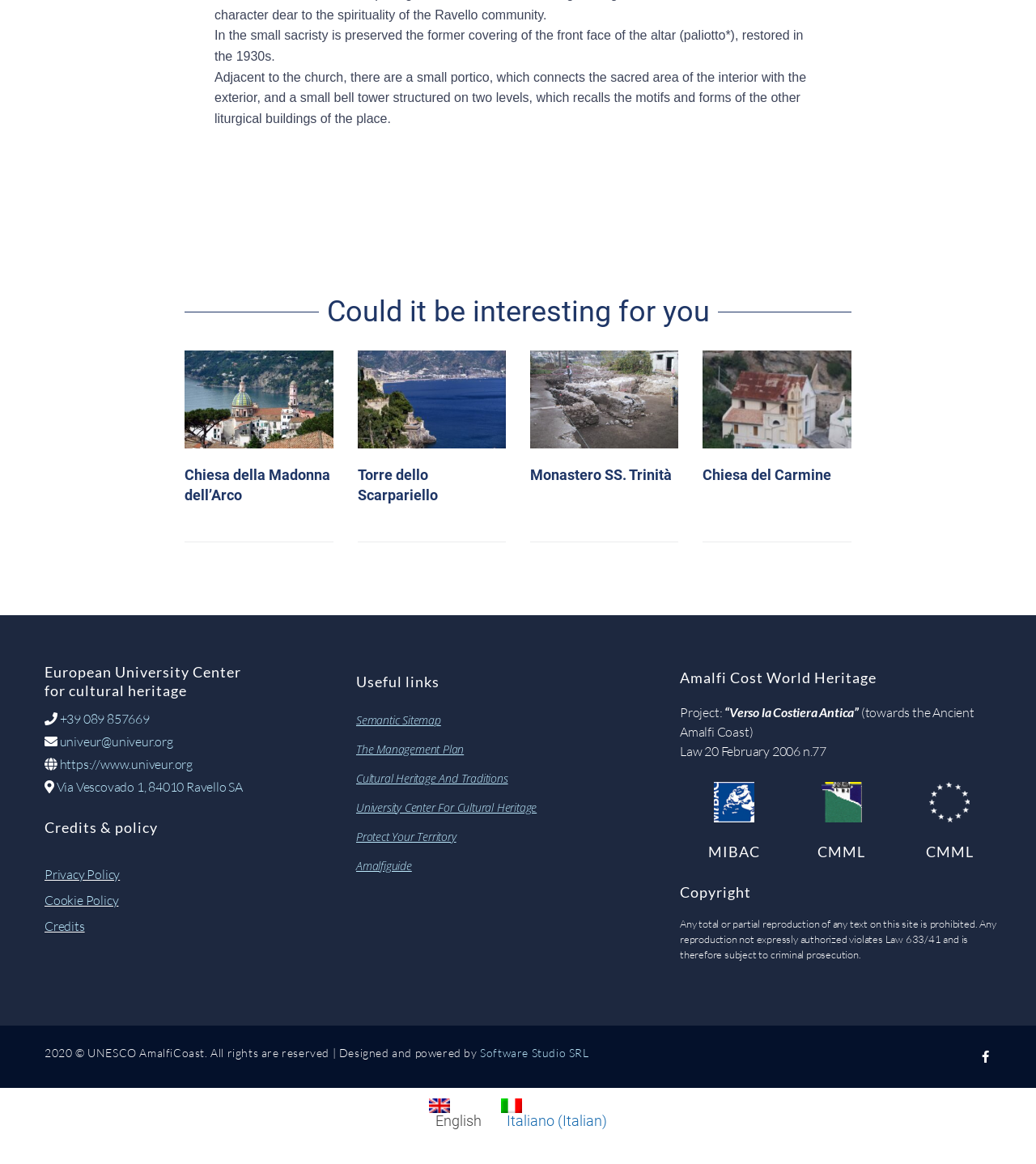Given the element description, predict the bounding box coordinates in the format (top-left x, top-left y, bottom-right x, bottom-right y), using floating point numbers between 0 and 1: Credits

[0.043, 0.789, 0.082, 0.802]